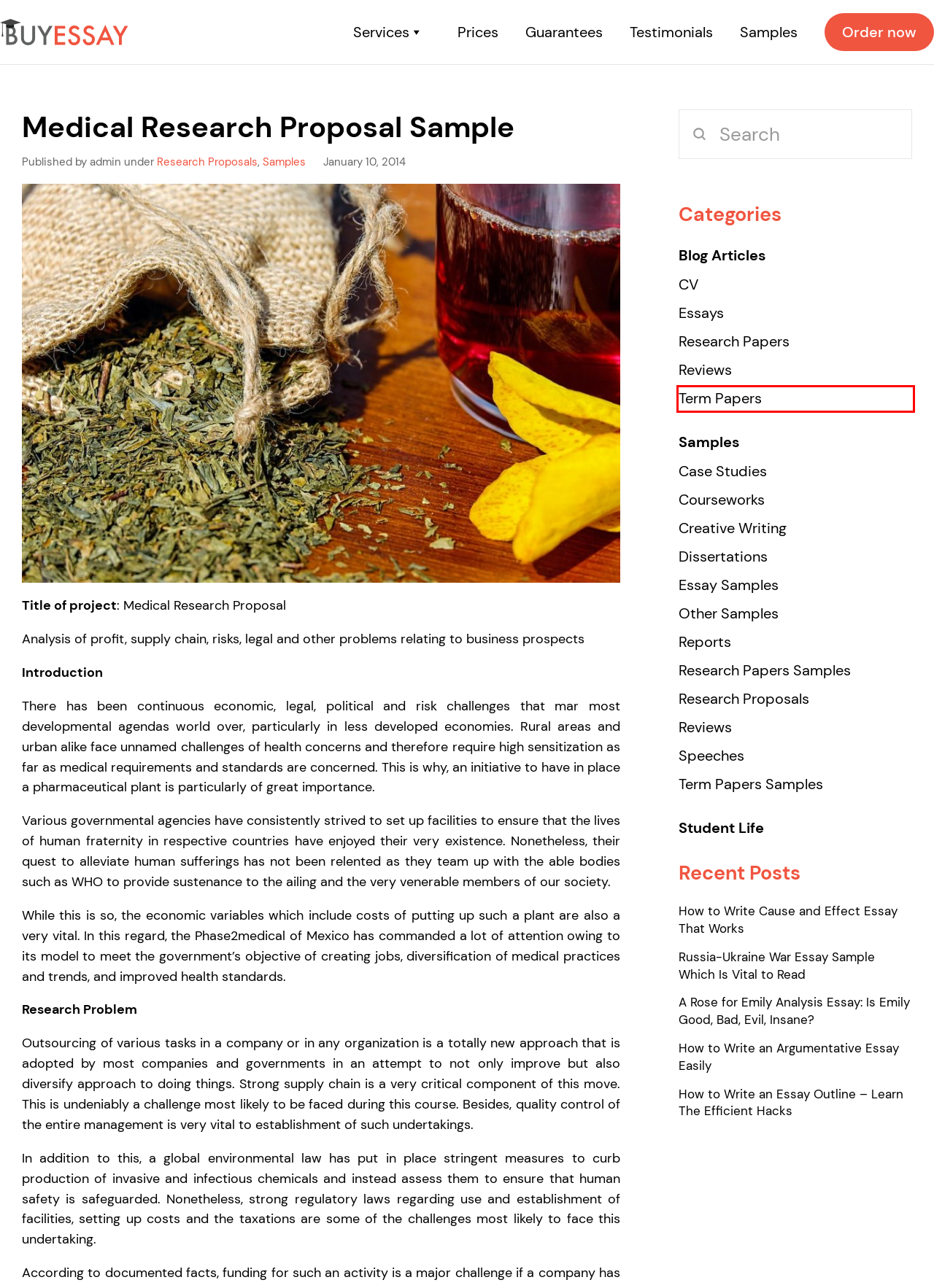You have a screenshot of a webpage with a red bounding box around a UI element. Determine which webpage description best matches the new webpage that results from clicking the element in the bounding box. Here are the candidates:
A. Courseworks - Custom Writing Service - 10$/page
B. Case Studies - Custom Writing Service - 10$/page
C. Research Proposals - Custom Writing Service - 10$/page
D. Other Samples - Custom Writing Service - 10$/page
E. Essays - Custom Writing Service - 10$/page
F. Term Papers - Custom Writing Service - 10$/page
G. Blog Articles - Custom Writing Service - 10$/page
H. CV - Custom Writing Service - 10$/page

F